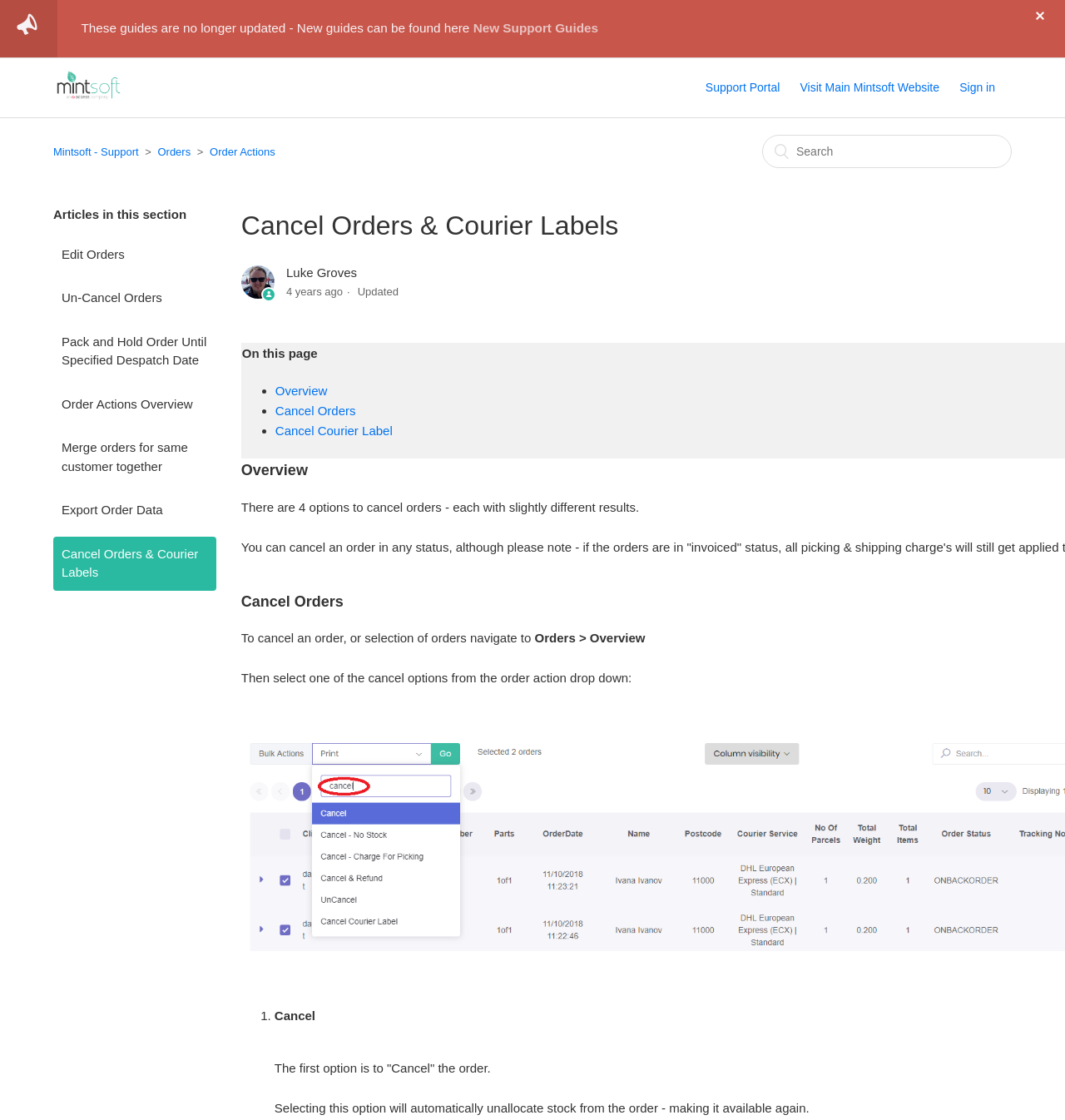Determine the bounding box coordinates of the clickable region to follow the instruction: "View Orders".

[0.148, 0.13, 0.179, 0.141]